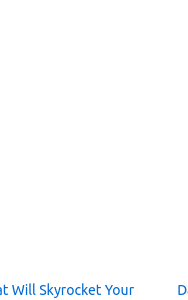Answer the question using only one word or a concise phrase: What is the purpose of the link?

To boost productivity